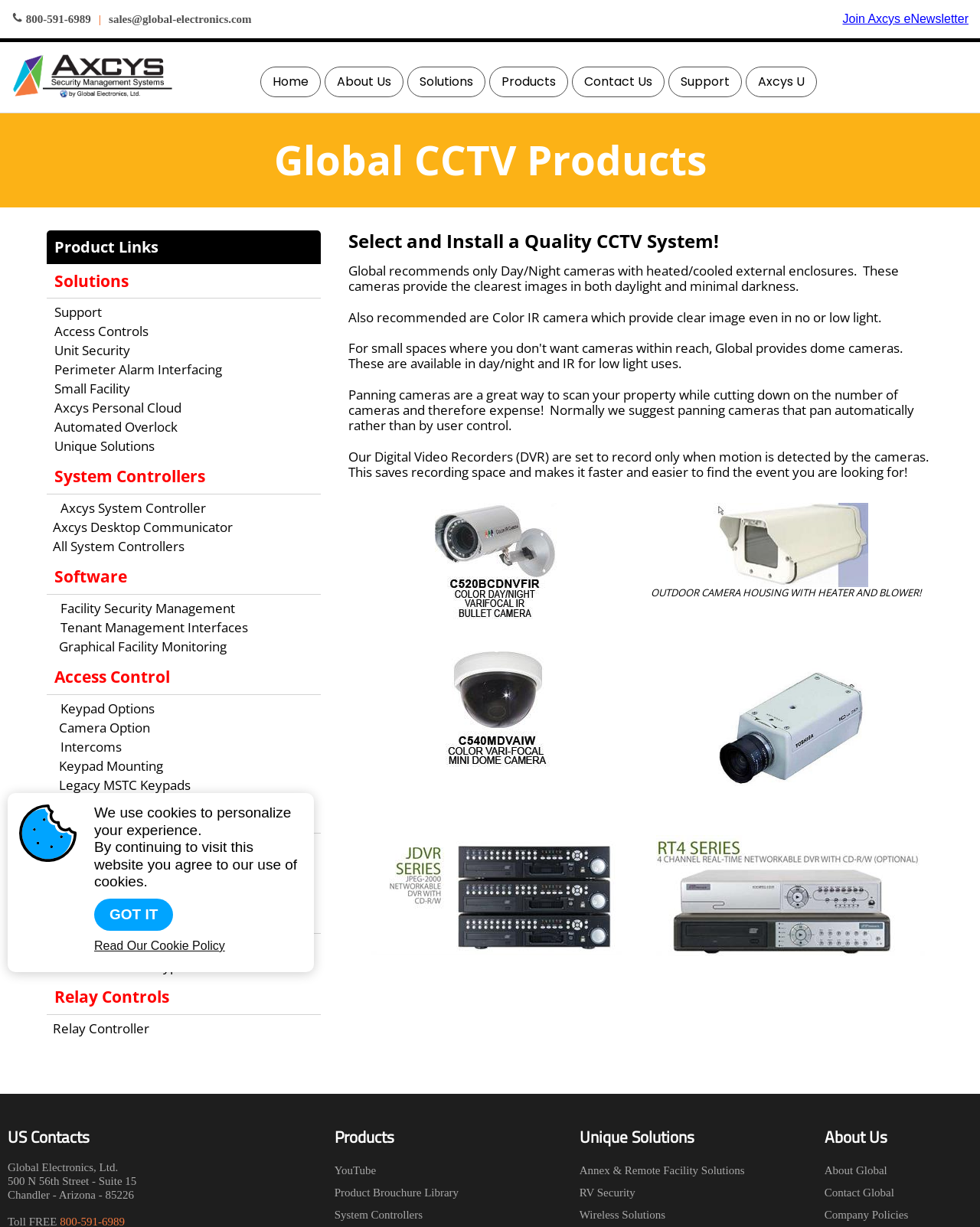Specify the bounding box coordinates of the area to click in order to execute this command: 'Explore the 'Access Control' section'. The coordinates should consist of four float numbers ranging from 0 to 1, and should be formatted as [left, top, right, bottom].

[0.055, 0.543, 0.173, 0.56]